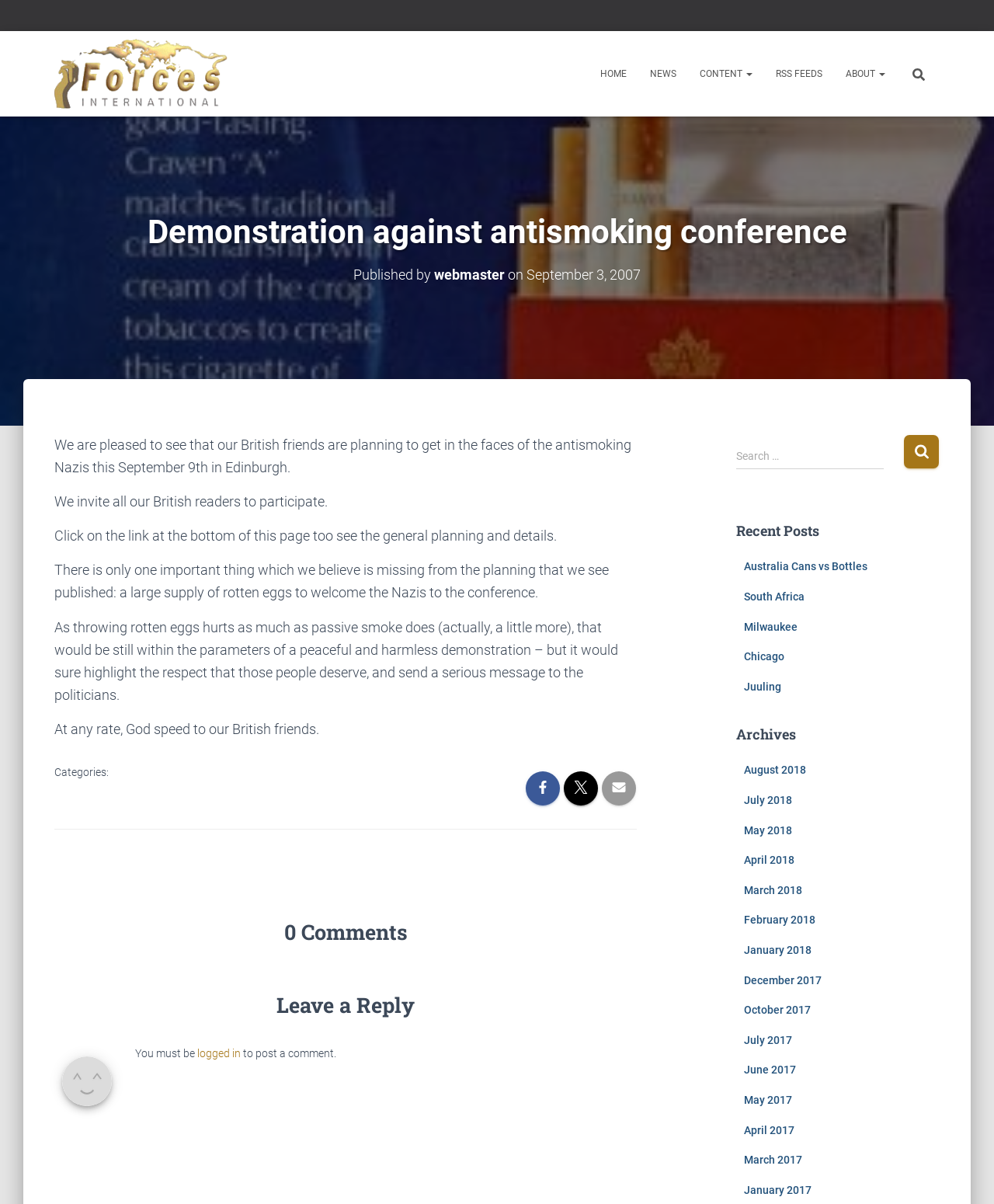Provide the bounding box coordinates of the UI element that matches the description: "May 2018".

[0.748, 0.684, 0.796, 0.695]